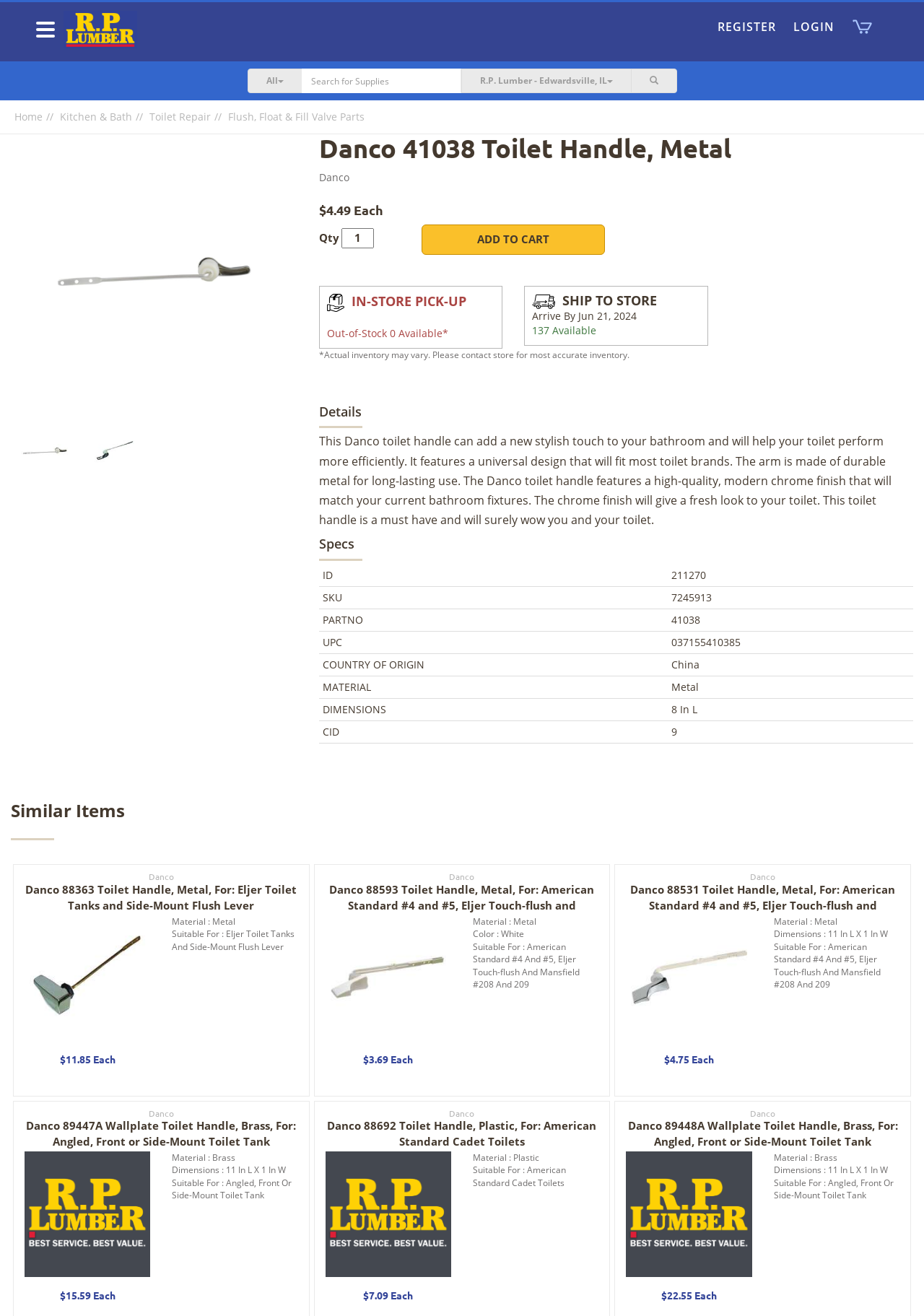Identify the bounding box coordinates of the section that should be clicked to achieve the task described: "Click the 'ADD TO CART' button".

[0.456, 0.17, 0.655, 0.194]